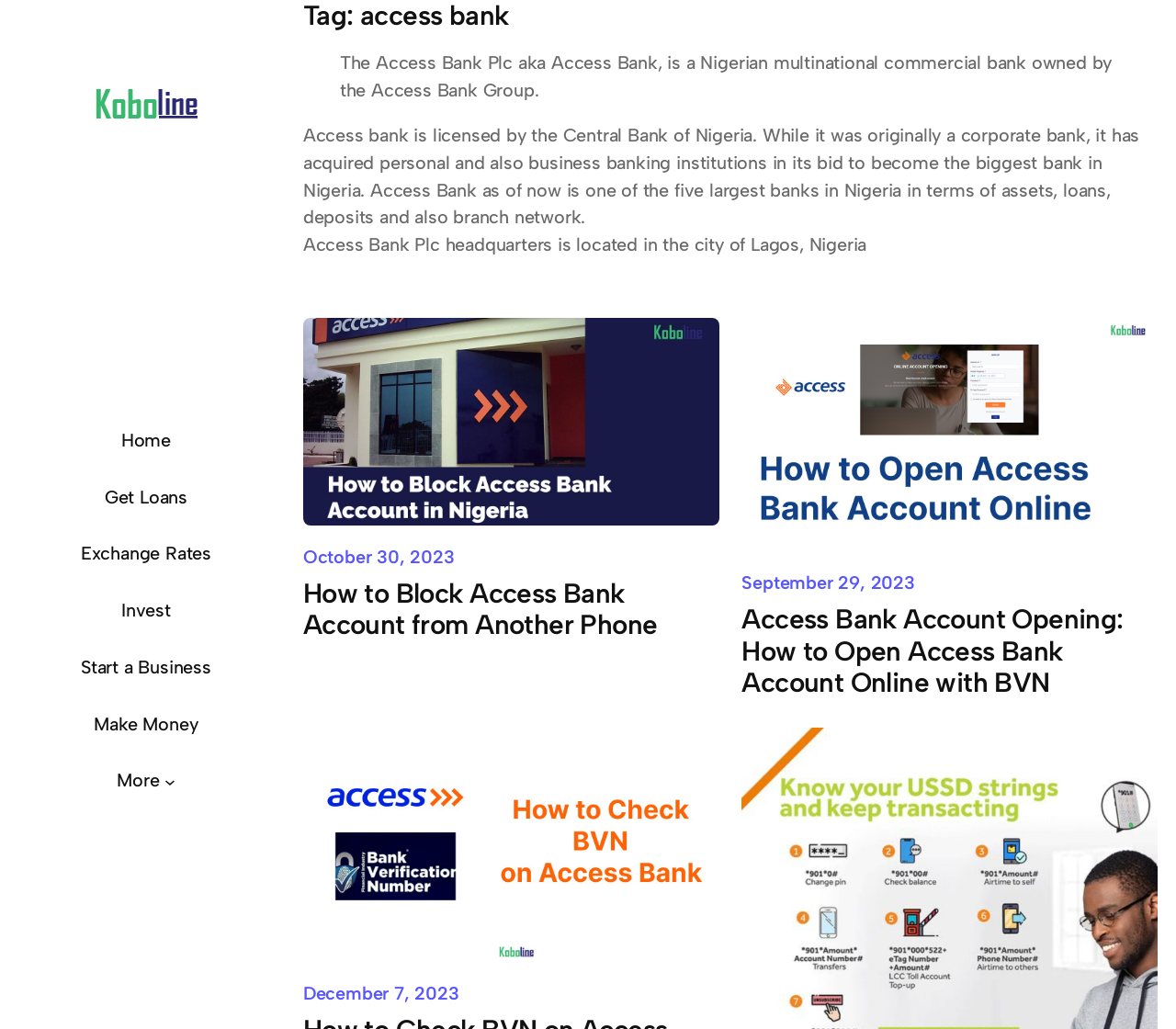What is the date of the article 'Access Bank Account Opening: How to Open Access Bank Account Online with BVN'?
Please answer the question with as much detail and depth as you can.

The webpage shows a time element with the date 'September 29, 2023' associated with the article 'Access Bank Account Opening: How to Open Access Bank Account Online with BVN'.